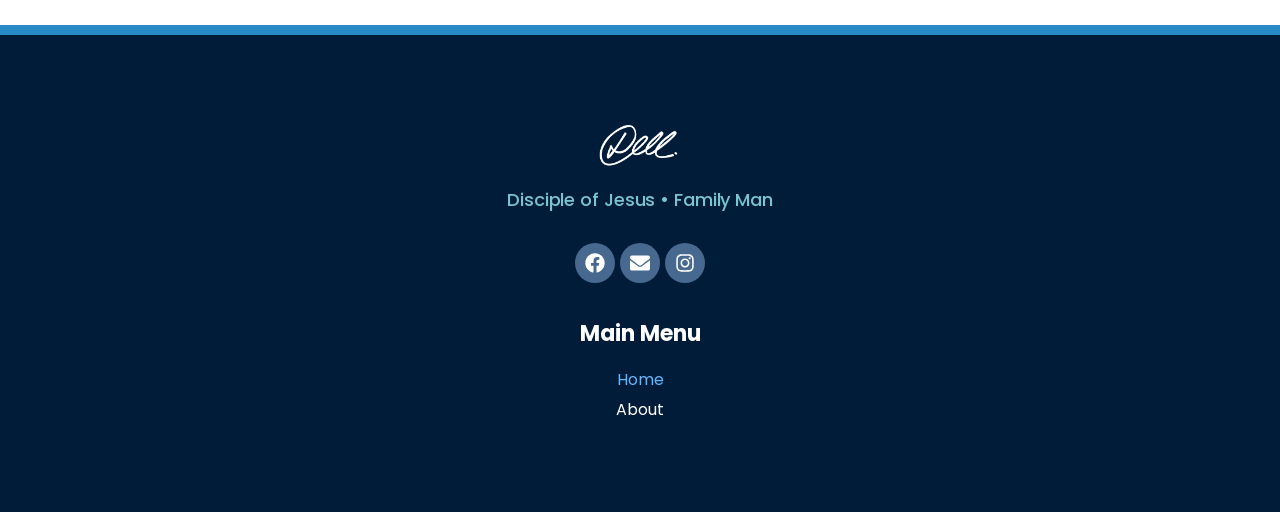Based on the image, give a detailed response to the question: How many social media links are present?

There are three social media links present on the webpage, namely Facebook, Envelope, and Instagram, each with an accompanying image.